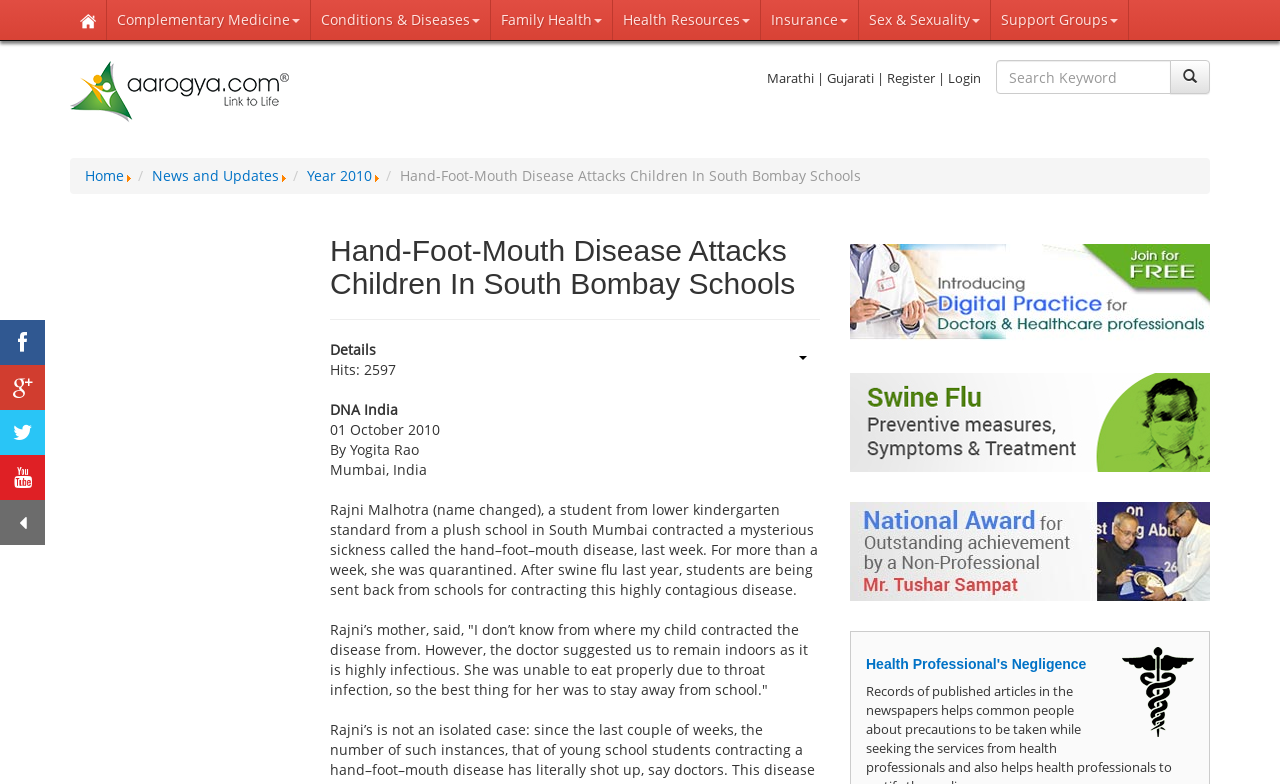What is the topic of the article below the main heading?
Please analyze the image and answer the question with as much detail as possible.

The article below the main heading discusses the outbreak of Hand-Foot-Mouth Disease in South Bombay schools, including the story of a student named Rajni Malhotra who contracted the disease.